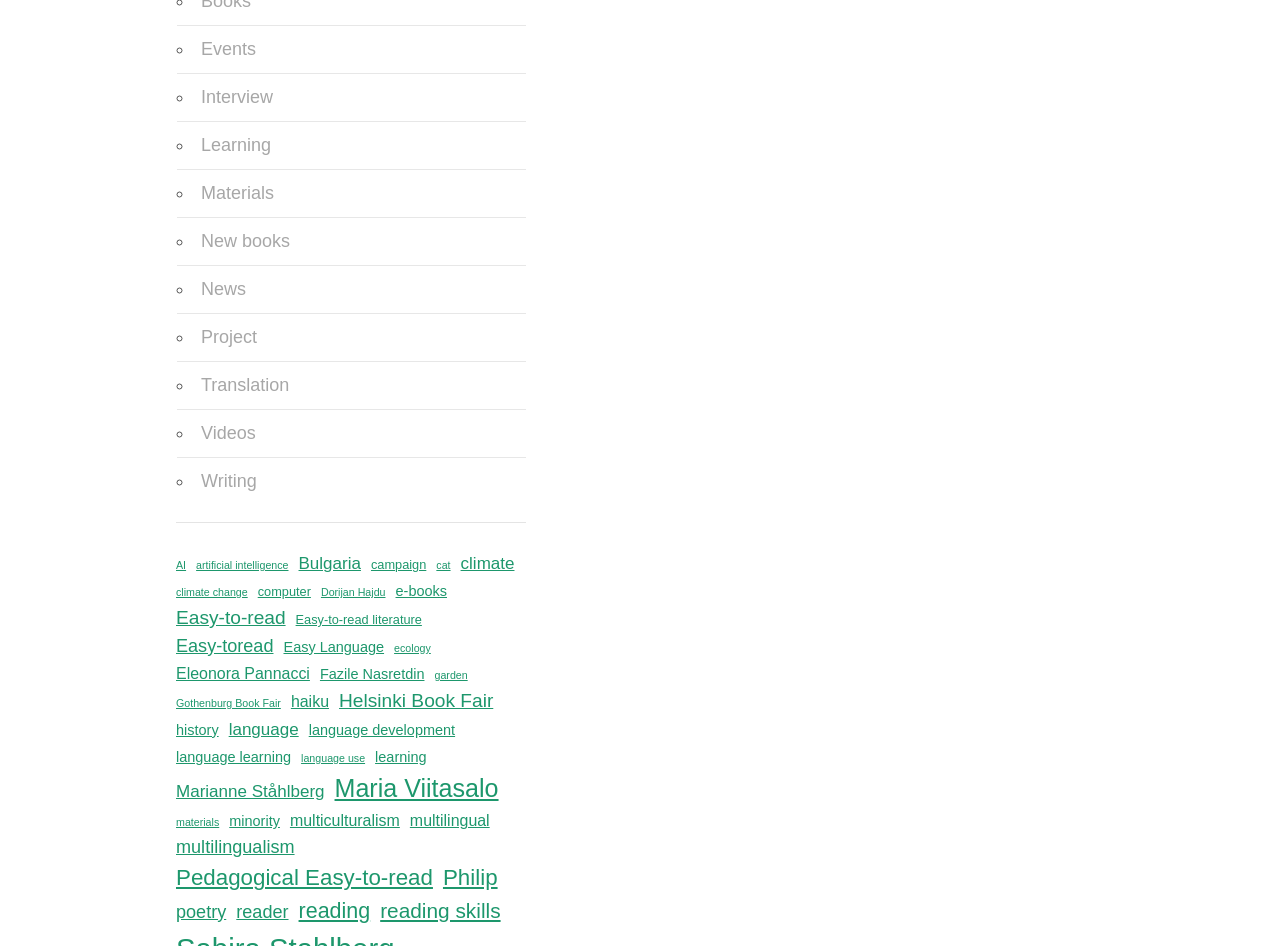Find the bounding box coordinates for the area that should be clicked to accomplish the instruction: "Explore Learning".

[0.157, 0.143, 0.212, 0.164]